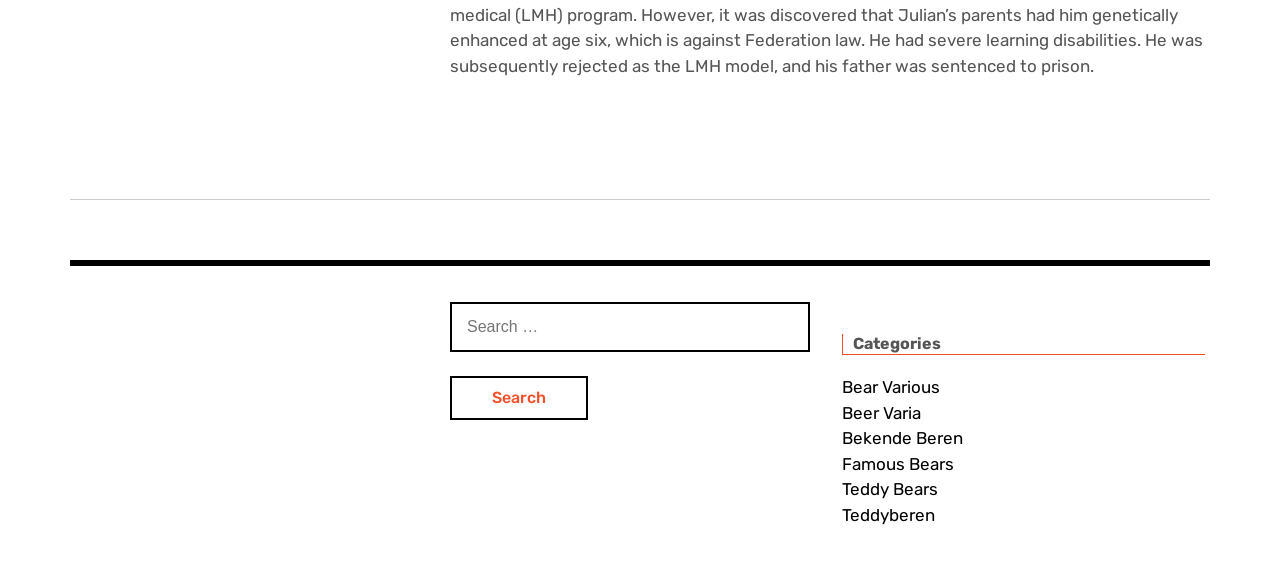Extract the bounding box coordinates for the HTML element that matches this description: "bear". The coordinates should be four float numbers between 0 and 1, i.e., [left, top, right, bottom].

[0.352, 0.203, 0.382, 0.251]